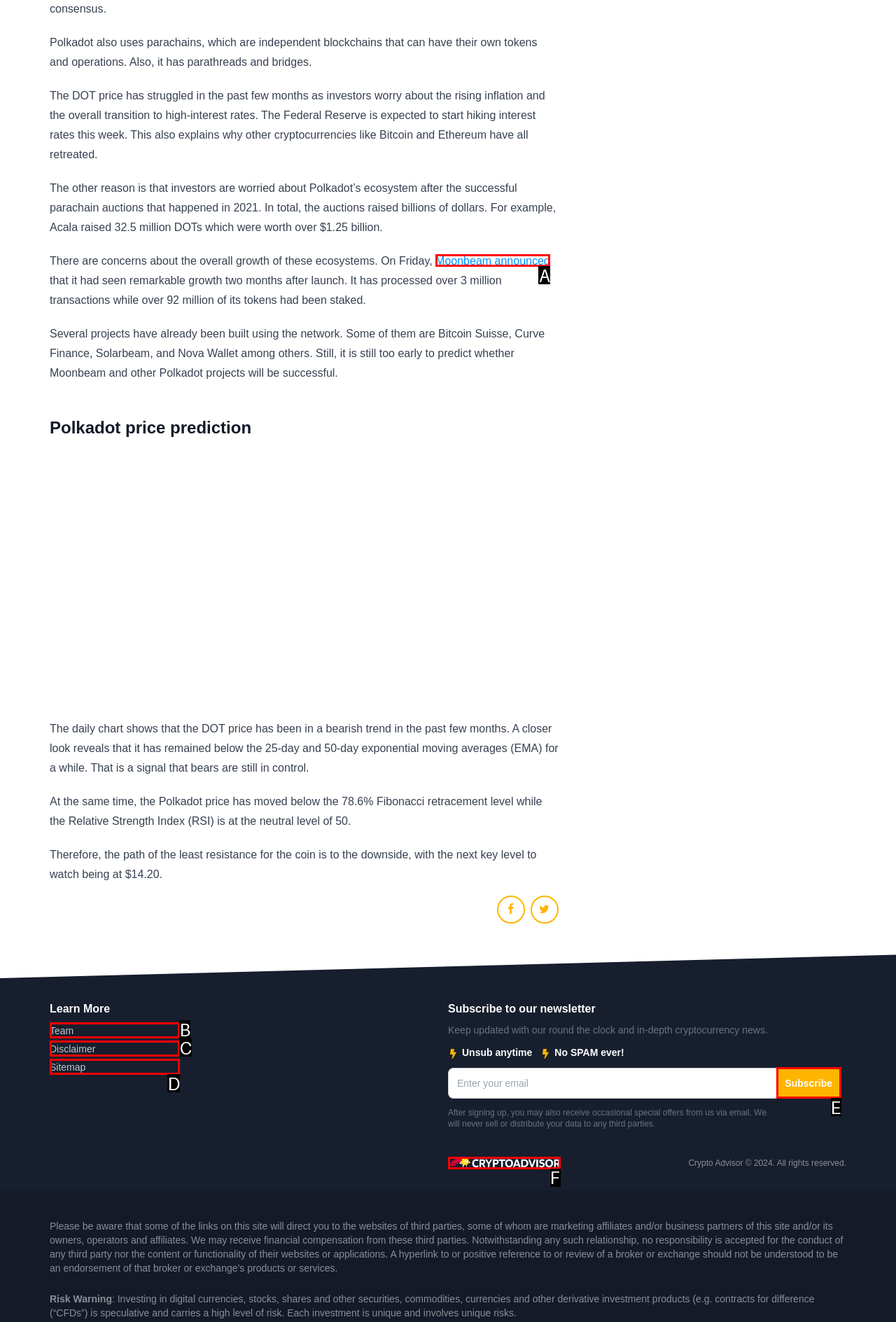Determine the HTML element that best aligns with the description: Moonbeam announced
Answer with the appropriate letter from the listed options.

A